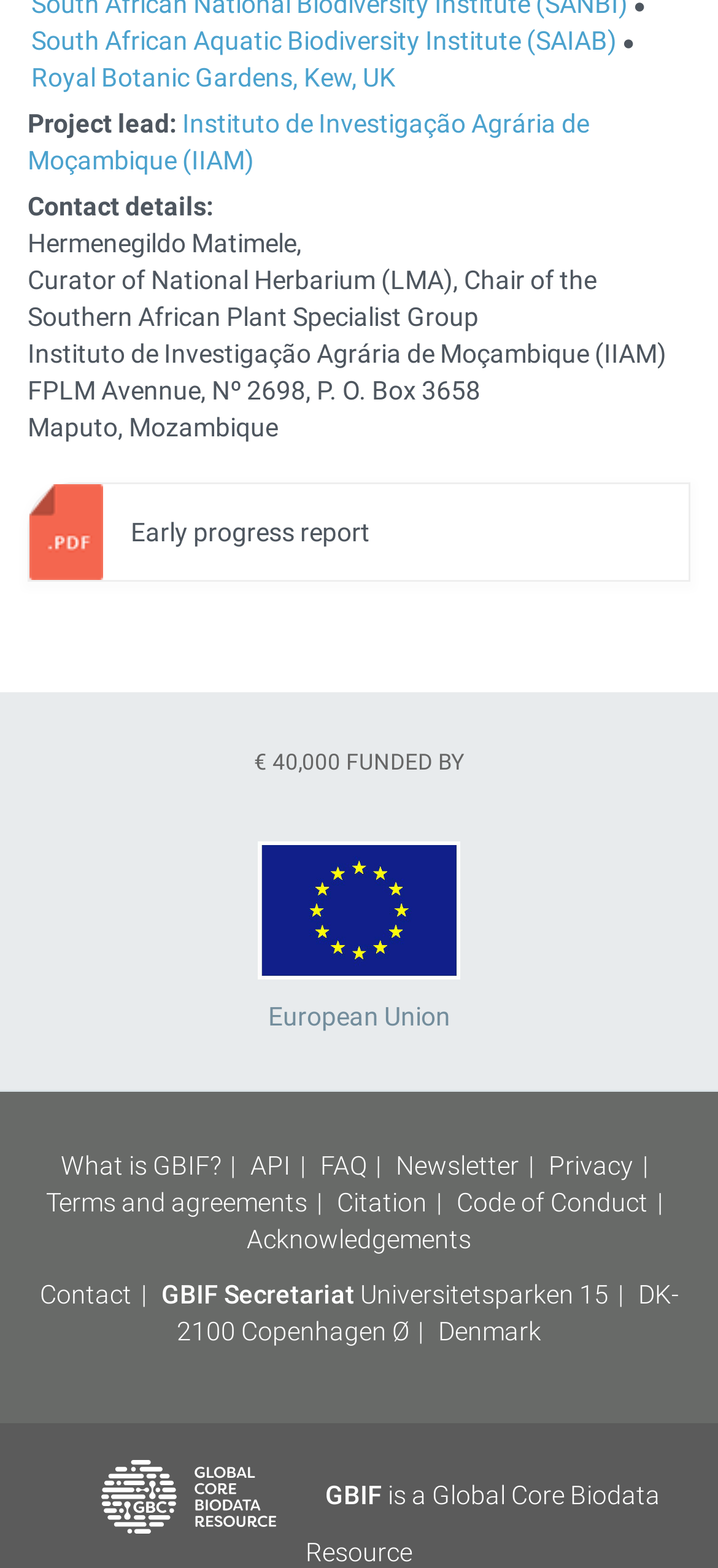Answer with a single word or phrase: 
What is the amount of funding?

€ 40,000